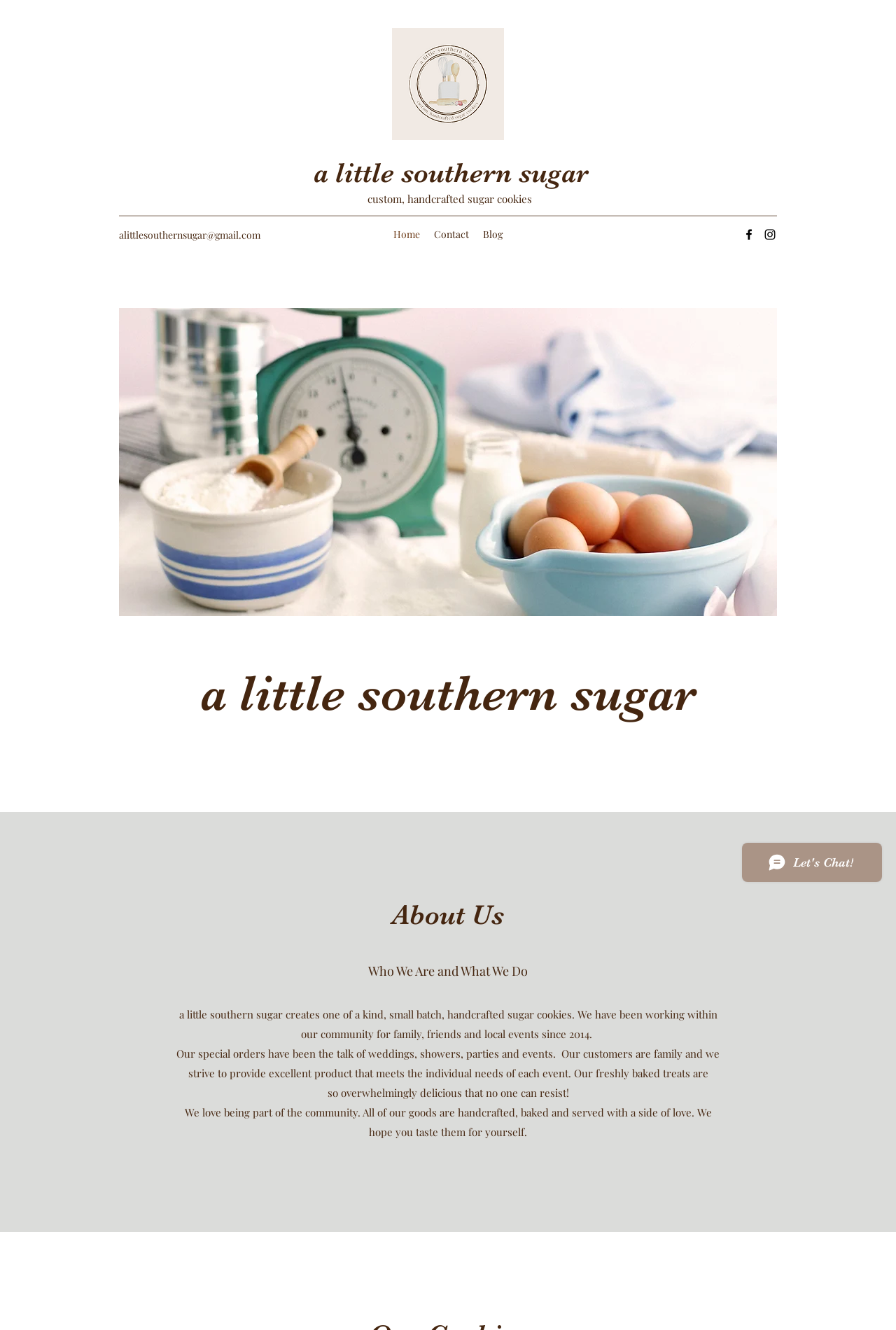Give a one-word or short phrase answer to the question: 
What is the tone of the website?

friendly and welcoming